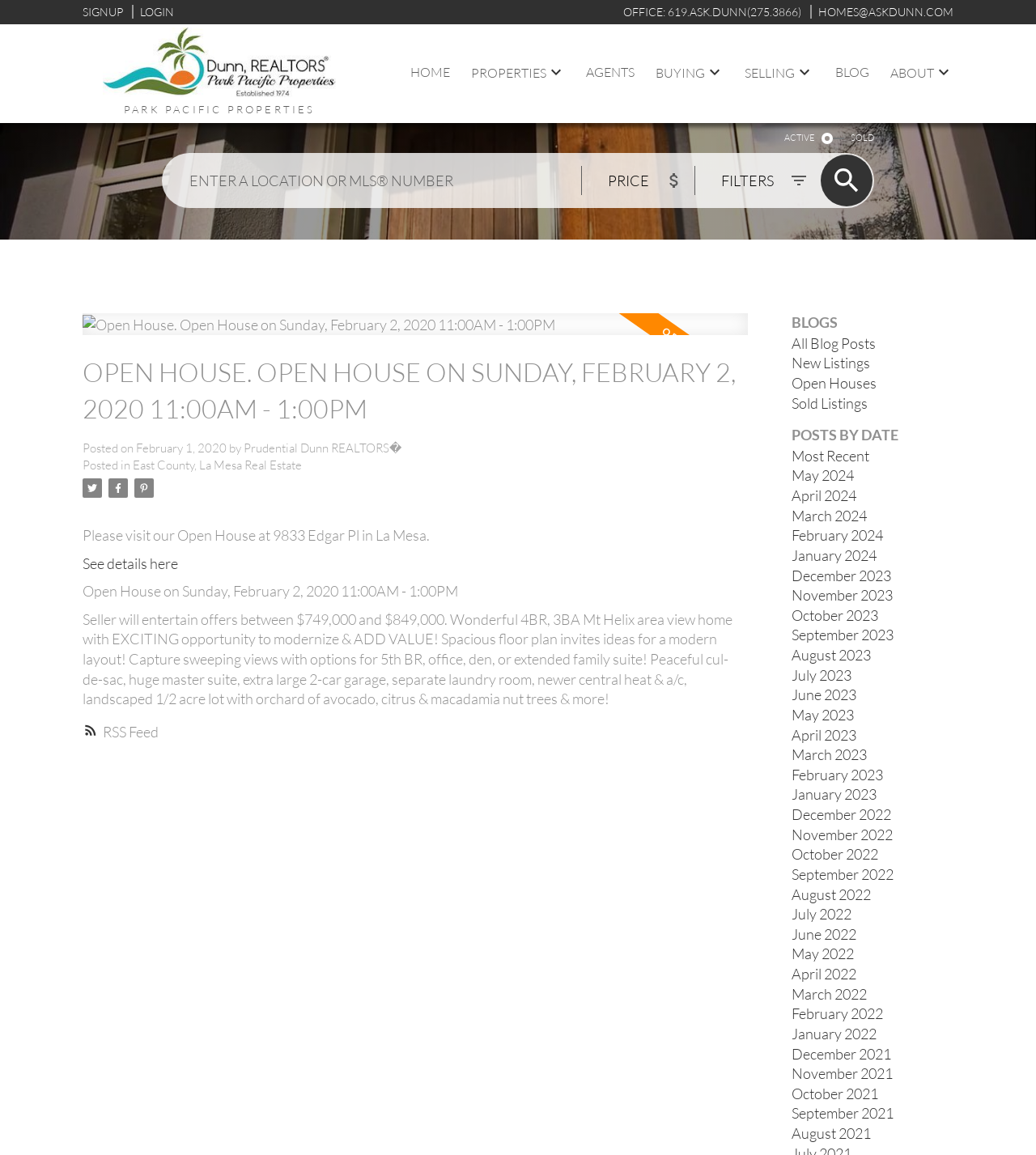What is the address of the open house?
Based on the image, answer the question with as much detail as possible.

The address of the open house can be found in the article section of the webpage, where it is mentioned as 'Please visit our Open House at 9833 Edgar Pl in La Mesa.'